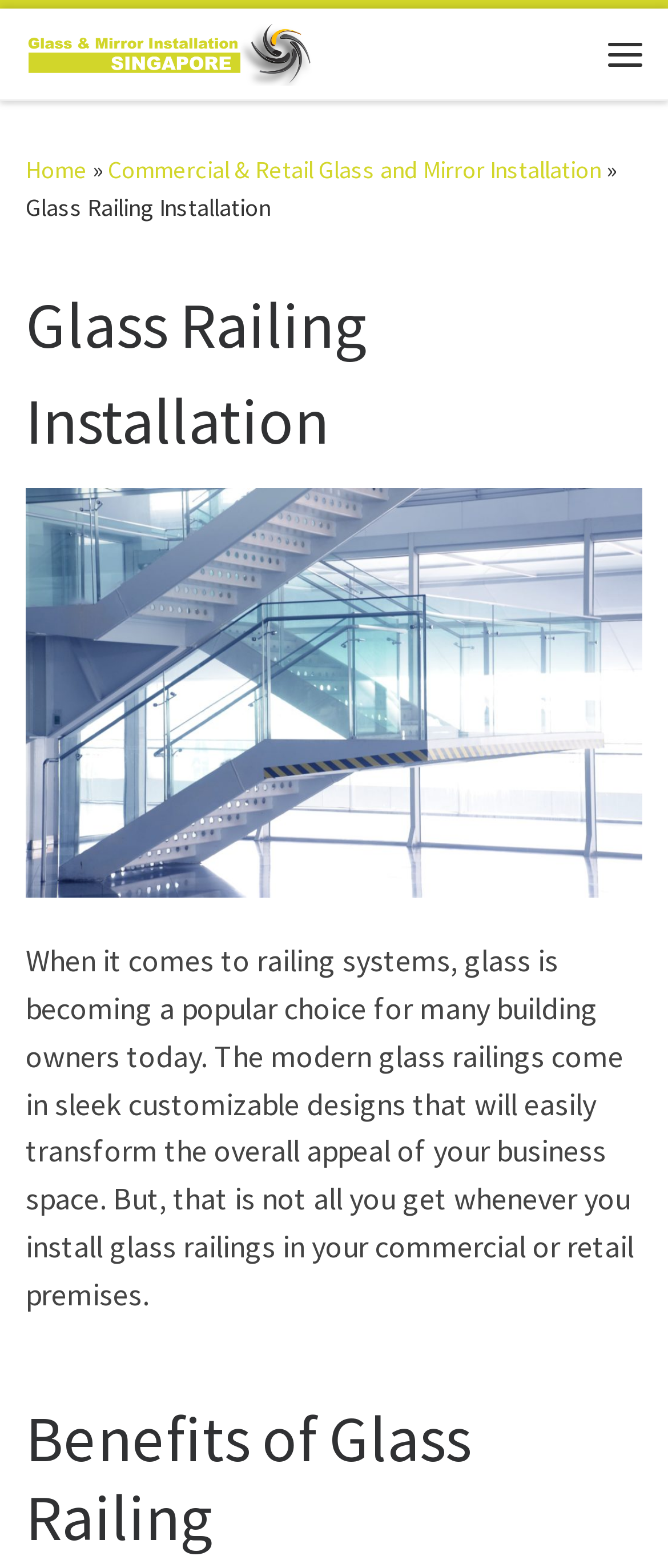Identify and generate the primary title of the webpage.

Glass Railing Installation